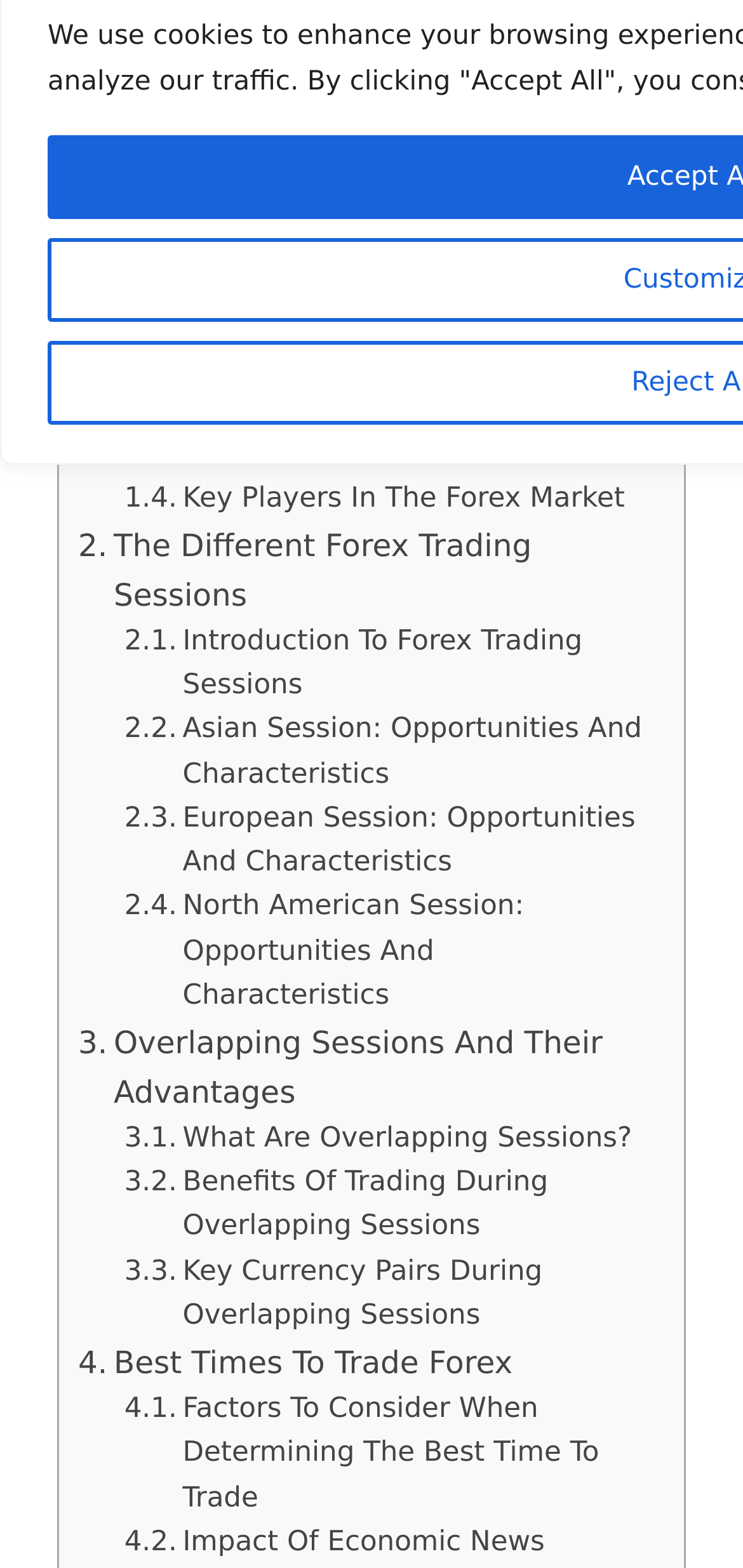What is the purpose of the 'Toggle Table of Content' button? Examine the screenshot and reply using just one word or a brief phrase.

To show/hide table of contents